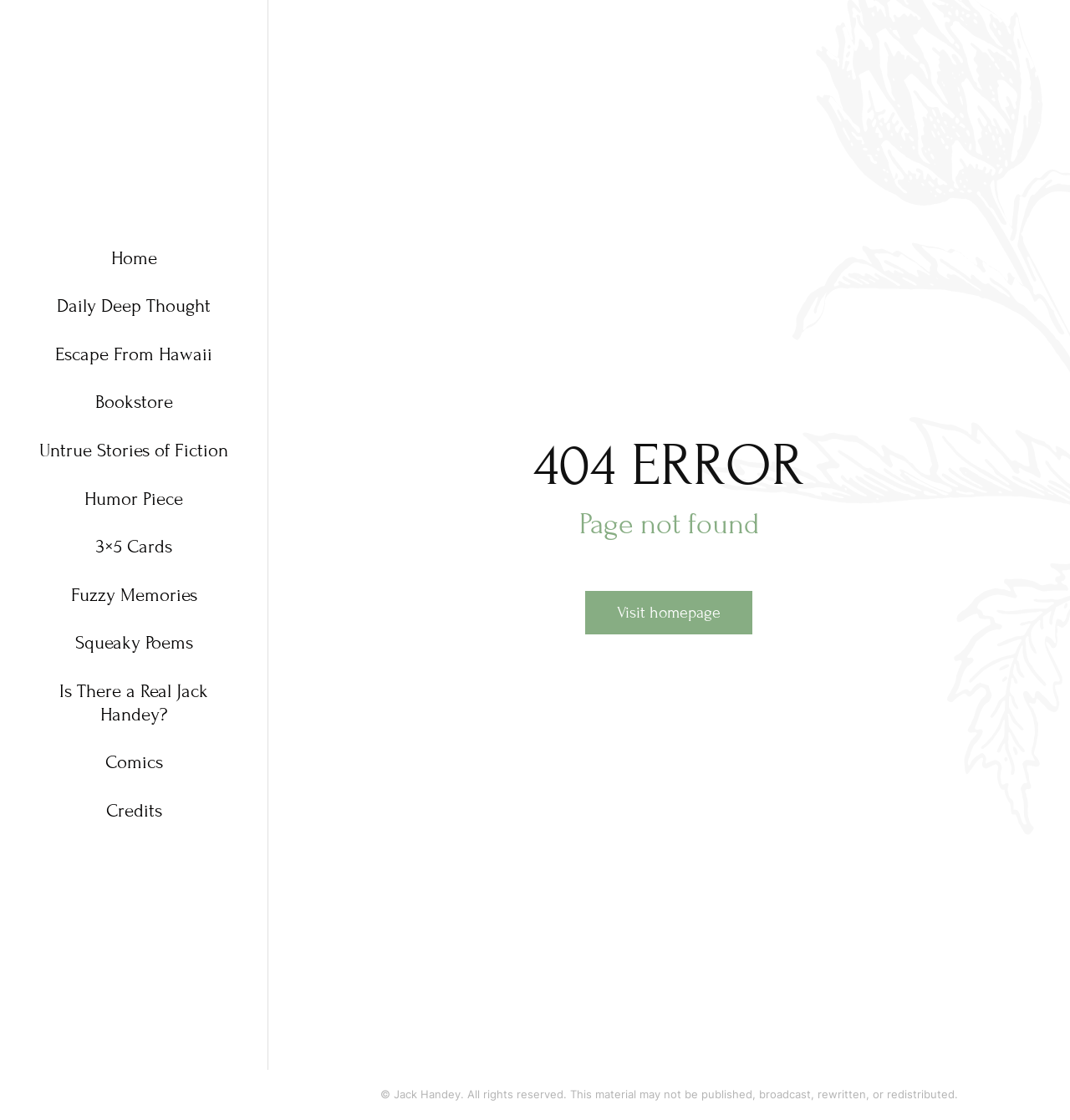Specify the bounding box coordinates (top-left x, top-left y, bottom-right x, bottom-right y) of the UI element in the screenshot that matches this description: Untrue Stories of Fiction

[0.031, 0.393, 0.219, 0.413]